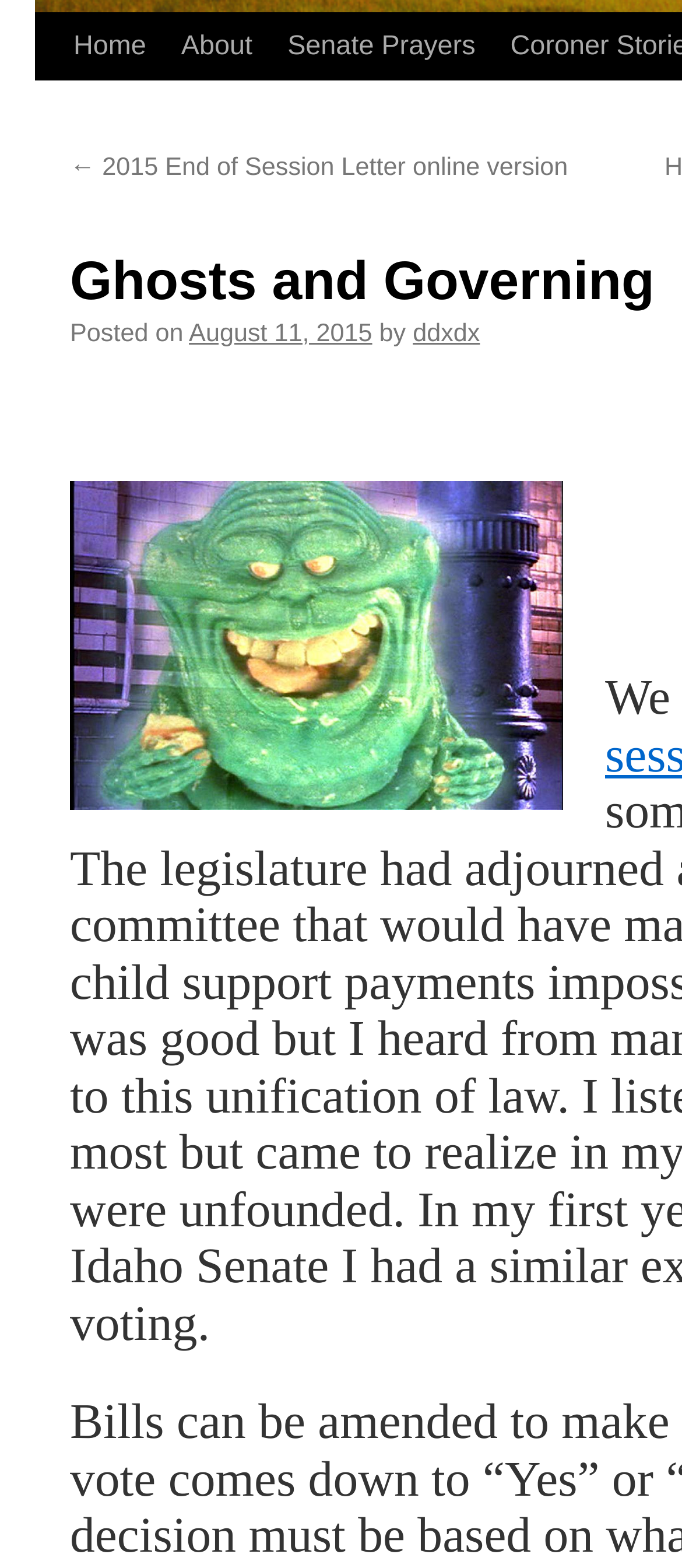Identify and provide the bounding box for the element described by: "August 11, 2015".

[0.277, 0.246, 0.546, 0.264]